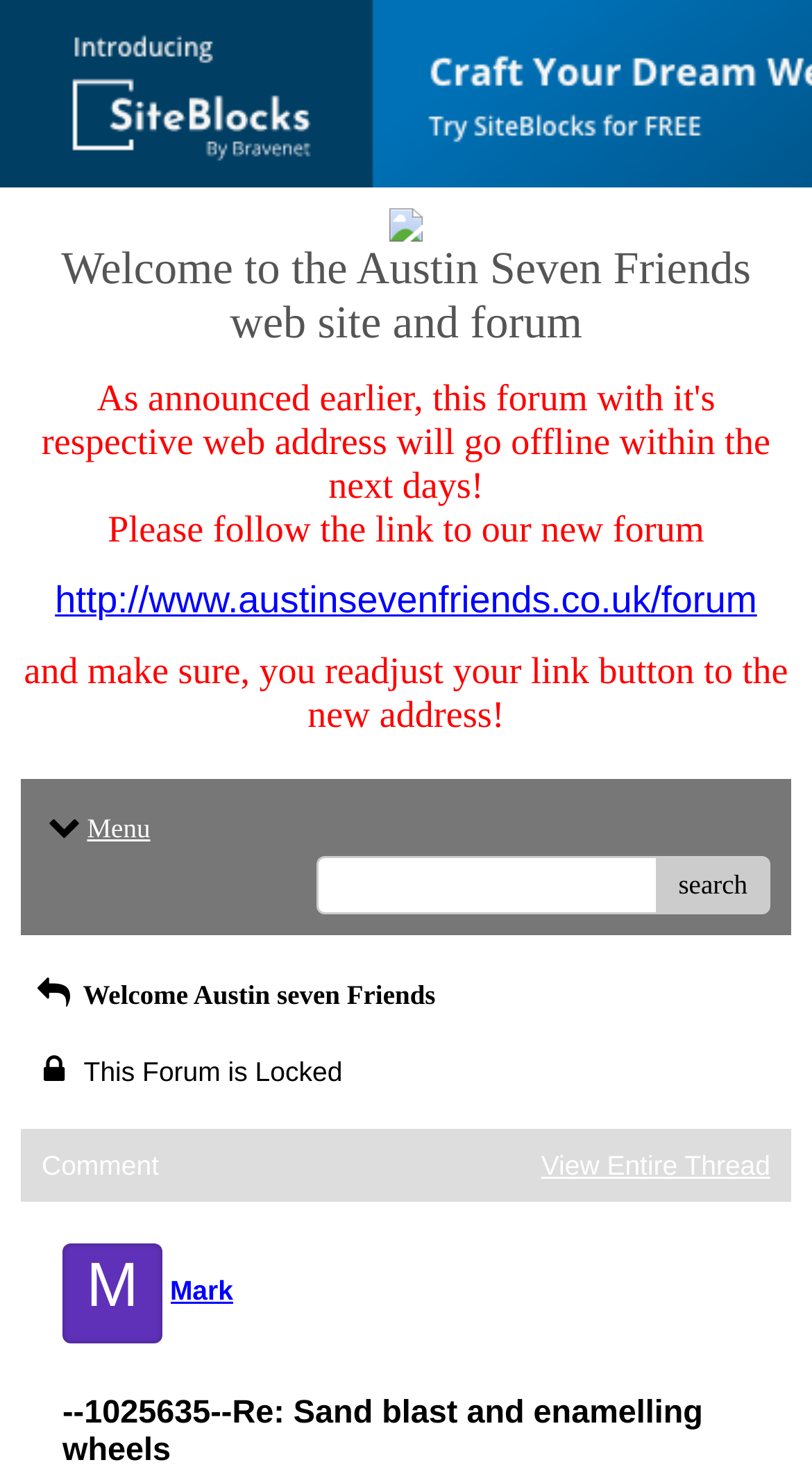What is the purpose of this website?
Please give a detailed and elaborate explanation in response to the question.

Based on the webpage content, it appears to be a forum and discussion platform for Austin Seven Friends, where users can engage in conversations and share information.